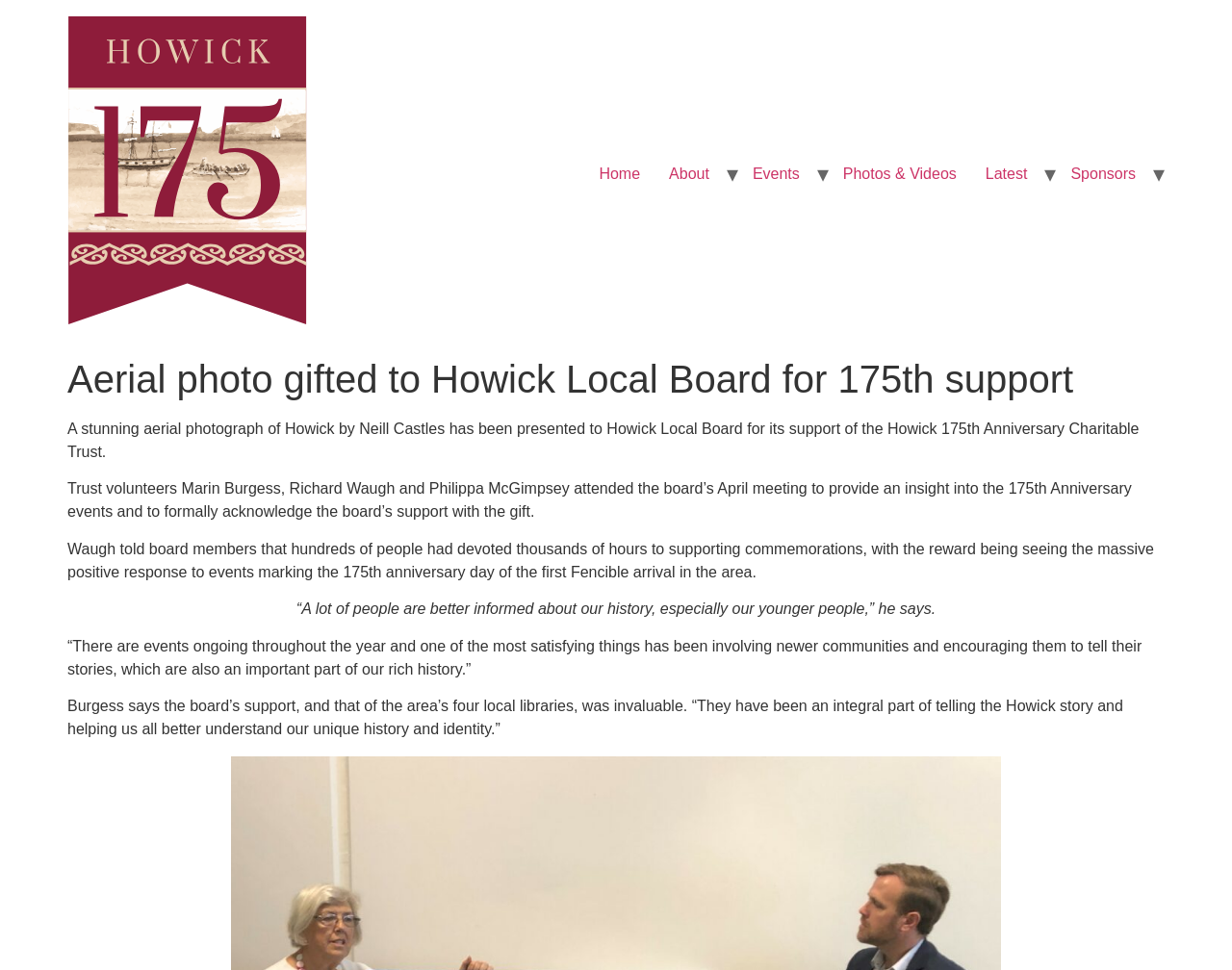Identify the main heading of the webpage and provide its text content.

Aerial photo gifted to Howick Local Board for 175th support